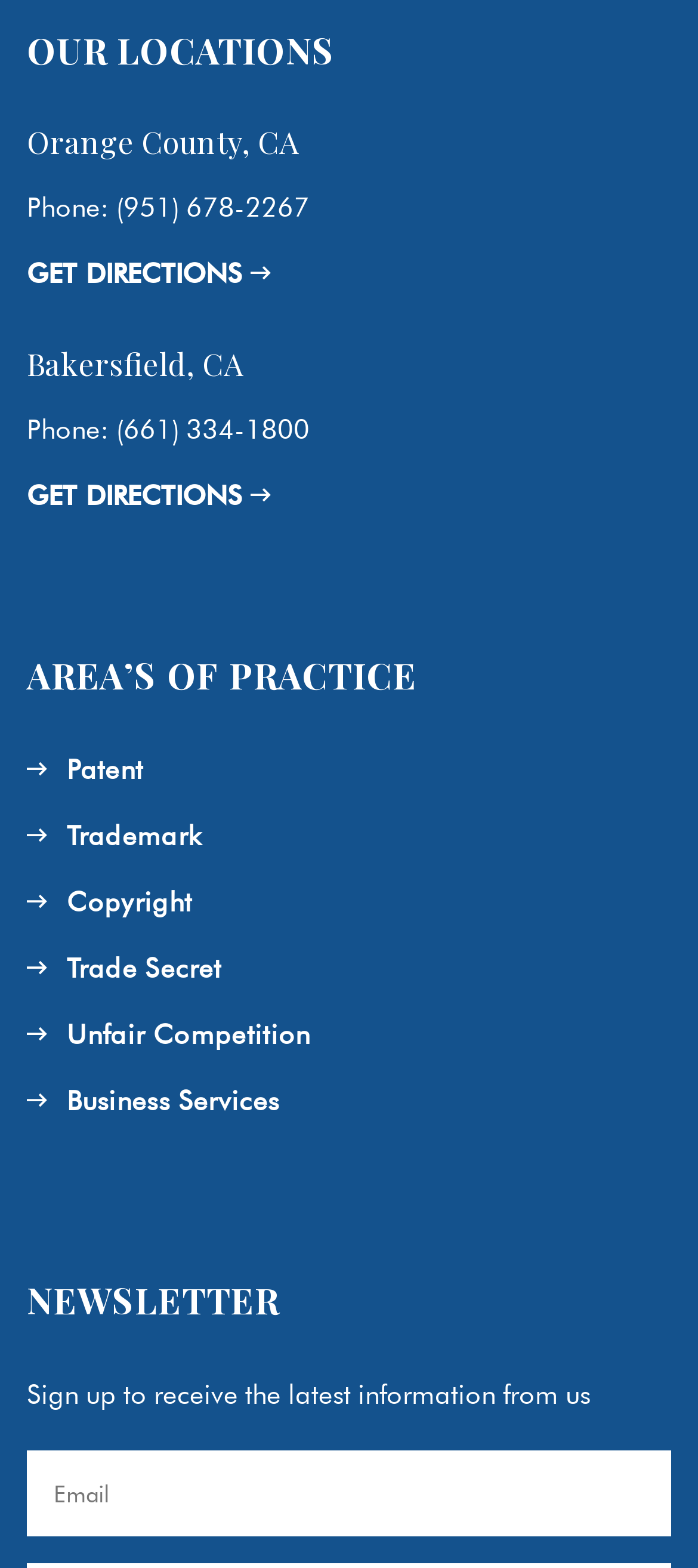Find the bounding box coordinates for the HTML element specified by: "alt="Facebook"".

None